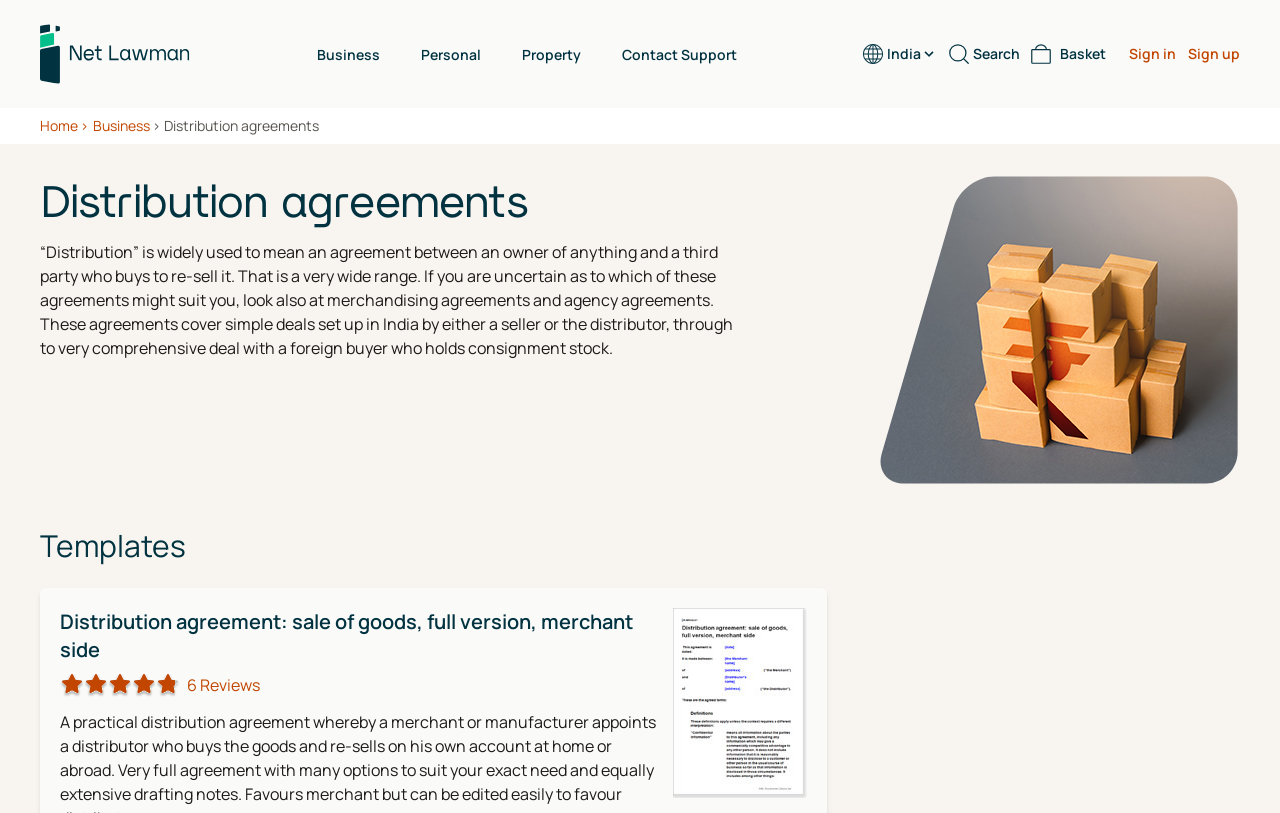Provide the bounding box coordinates, formatted as (top-left x, top-left y, bottom-right x, bottom-right y), with all values being floating point numbers between 0 and 1. Identify the bounding box of the UI element that matches the description: Sign in

[0.882, 0.054, 0.919, 0.079]